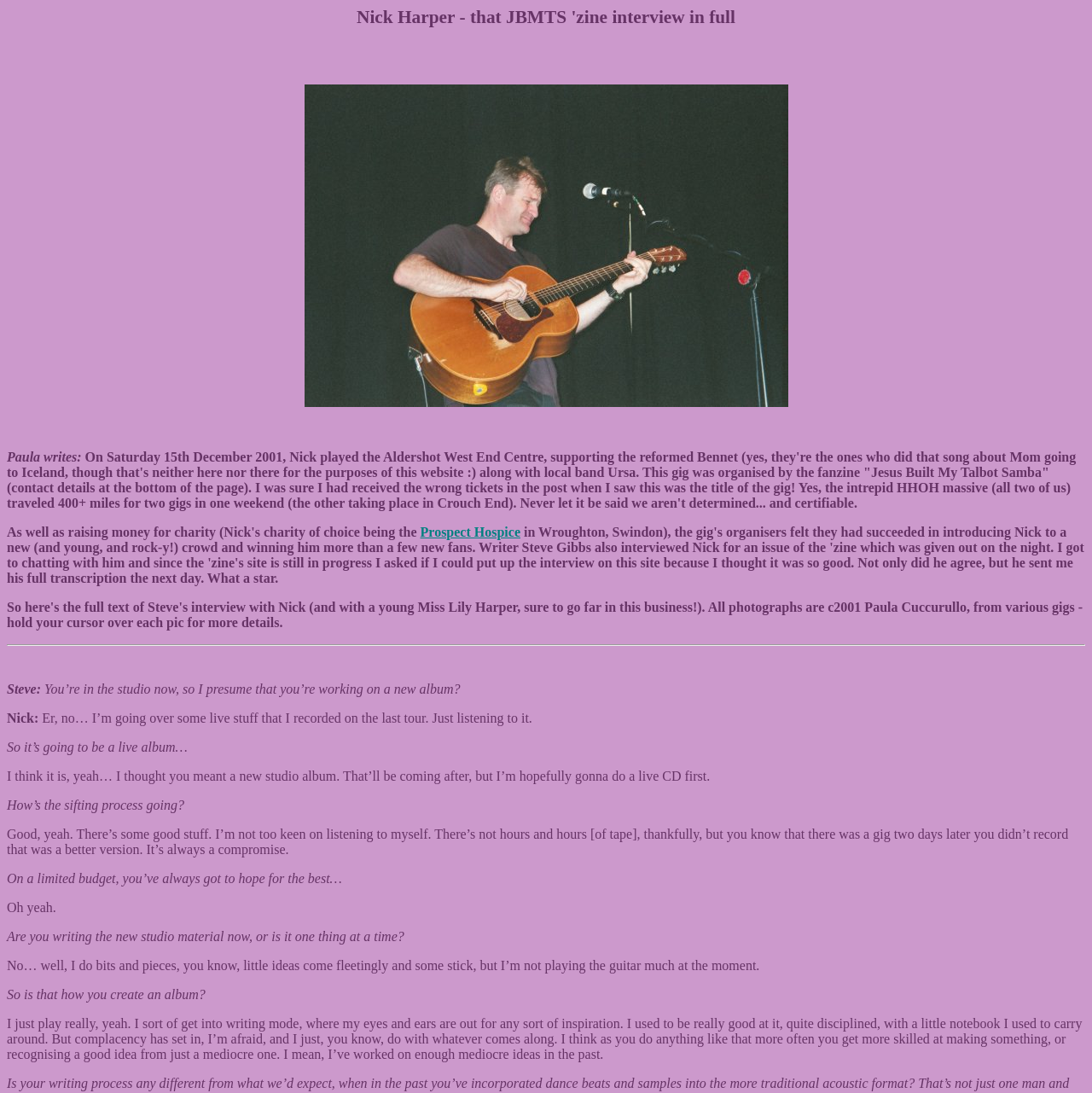Analyze the image and deliver a detailed answer to the question: What is the name of the hospice mentioned in the text?

The link 'Prospect Hospice' is mentioned in the text, which suggests that it is a hospice that is relevant to the context of the webpage.